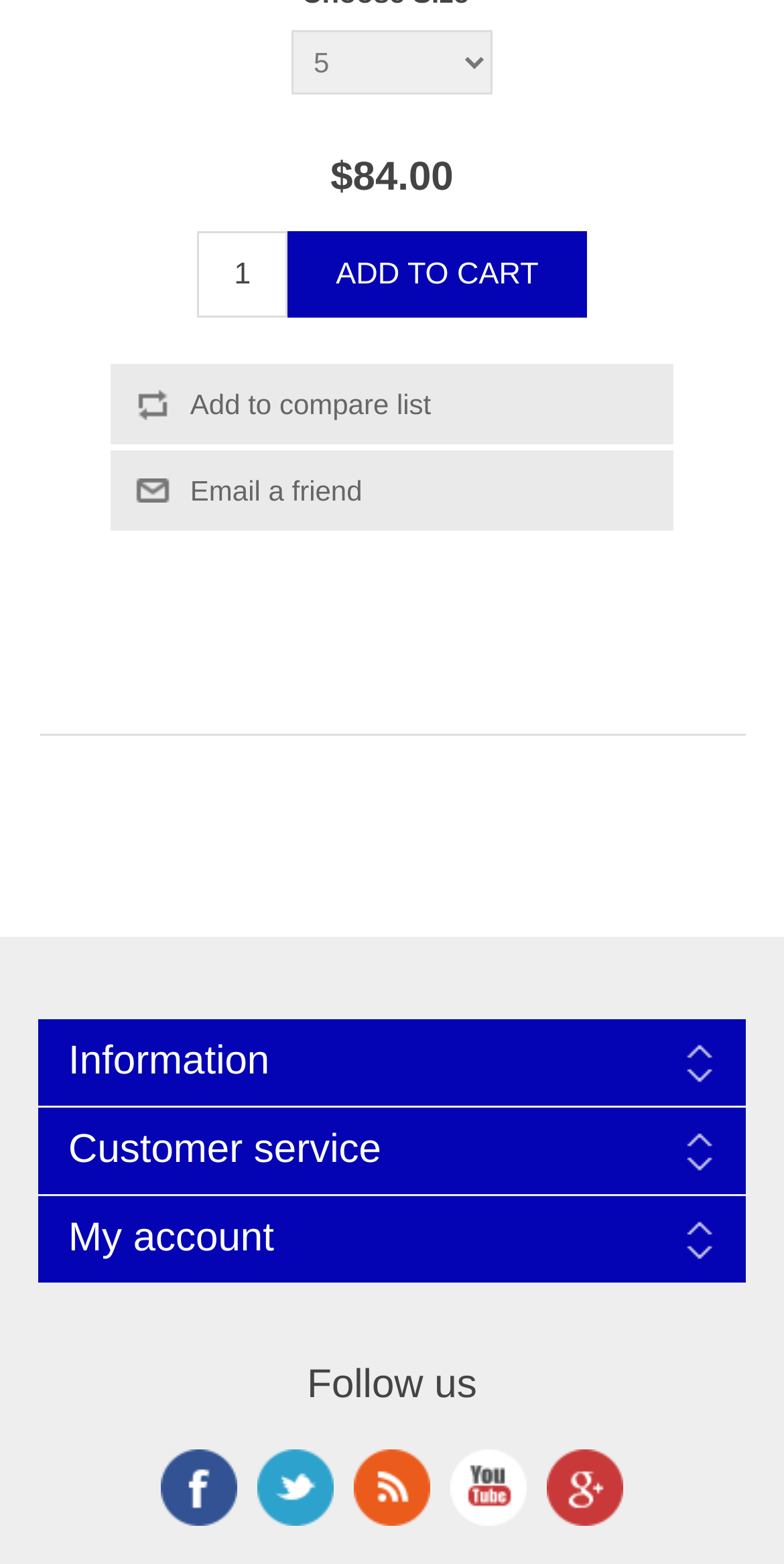Can you determine the bounding box coordinates of the area that needs to be clicked to fulfill the following instruction: "Go to Administrivialities page"?

None